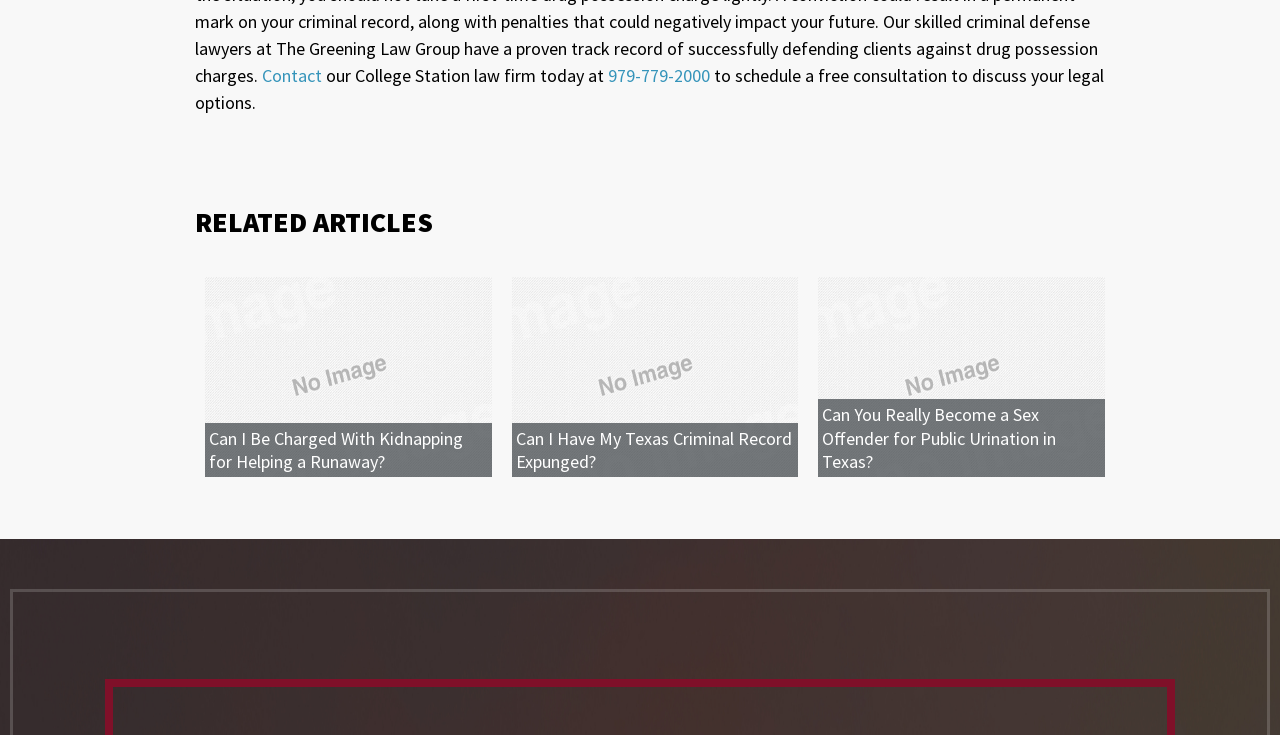Bounding box coordinates are given in the format (top-left x, top-left y, bottom-right x, bottom-right y). All values should be floating point numbers between 0 and 1. Provide the bounding box coordinate for the UI element described as: Contact

[0.205, 0.087, 0.252, 0.118]